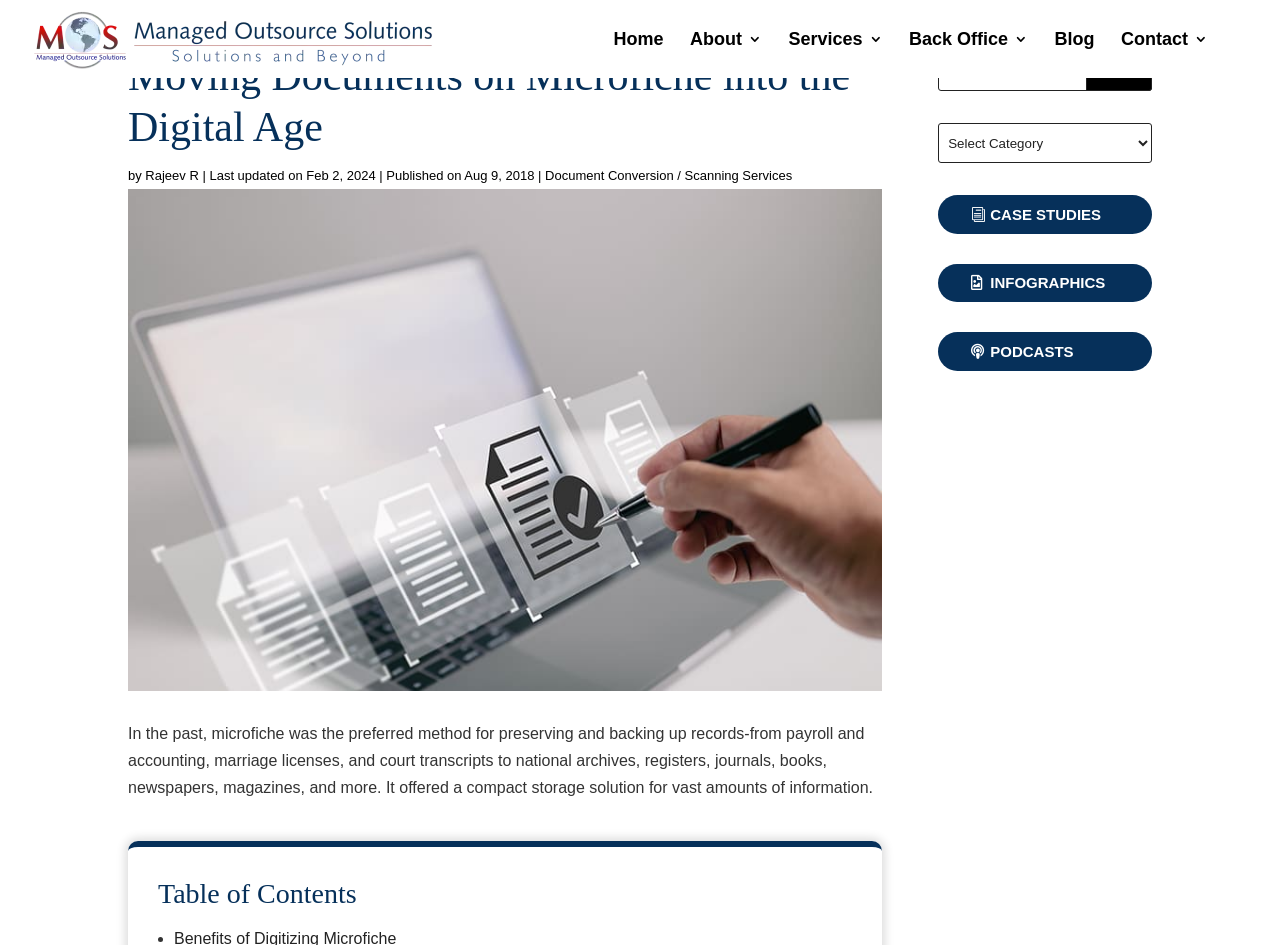What is the company name in the top-left corner?
Use the image to give a comprehensive and detailed response to the question.

By looking at the top-left corner of the webpage, I see a link and an image with the same name, which is 'Managed Outsource Solutions'. This suggests that it is the company name or logo.